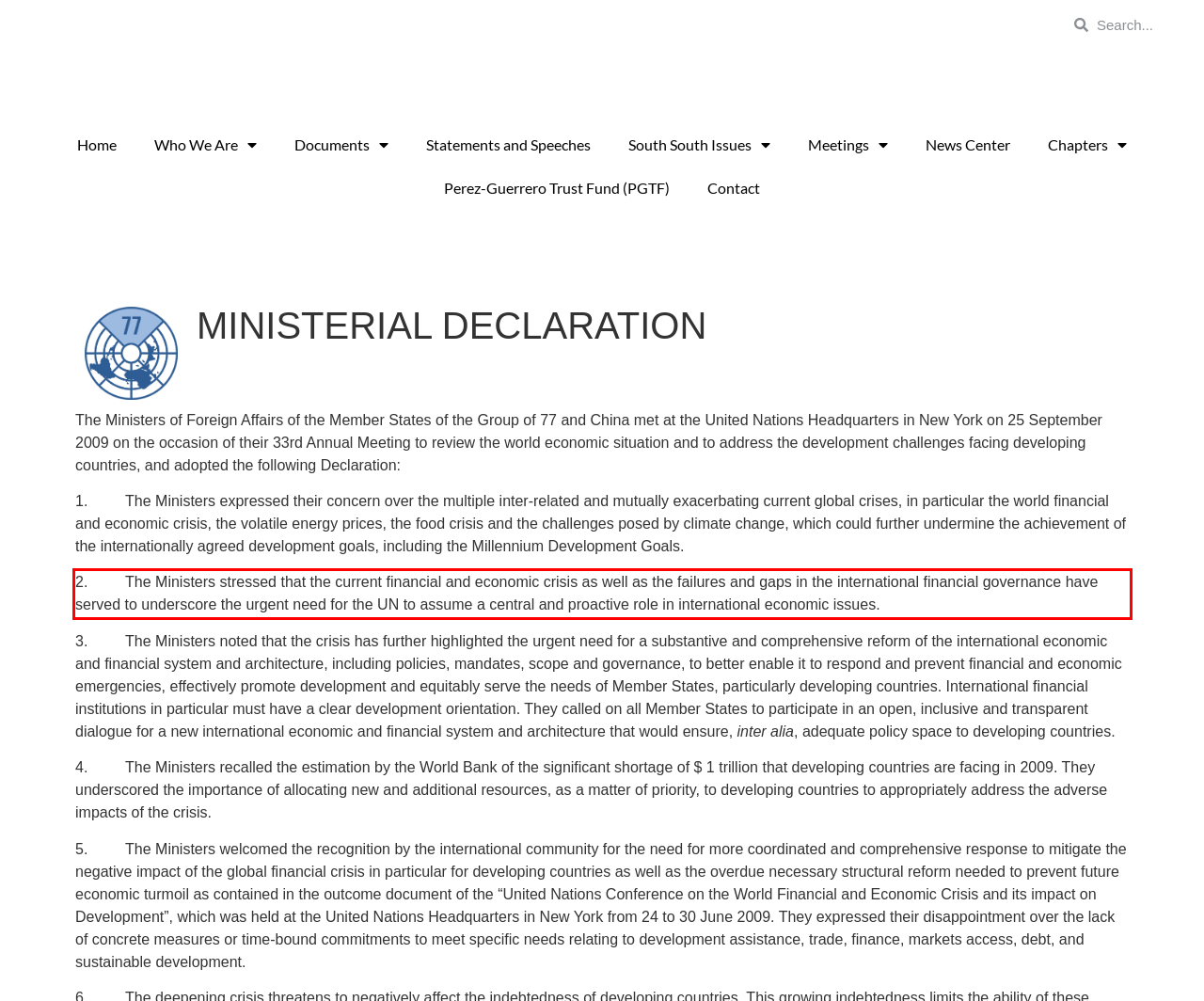From the provided screenshot, extract the text content that is enclosed within the red bounding box.

2. The Ministers stressed that the current financial and economic crisis as well as the failures and gaps in the international financial governance have served to underscore the urgent need for the UN to assume a central and proactive role in international economic issues.